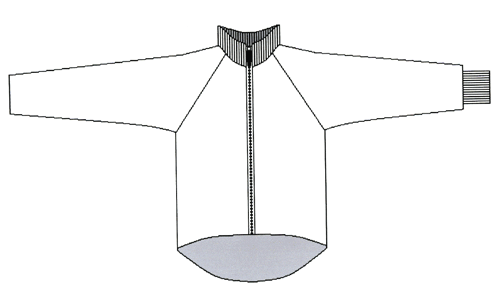Respond to the question below with a single word or phrase: What is the purpose of the ribbed collar?

Adds a touch of detail